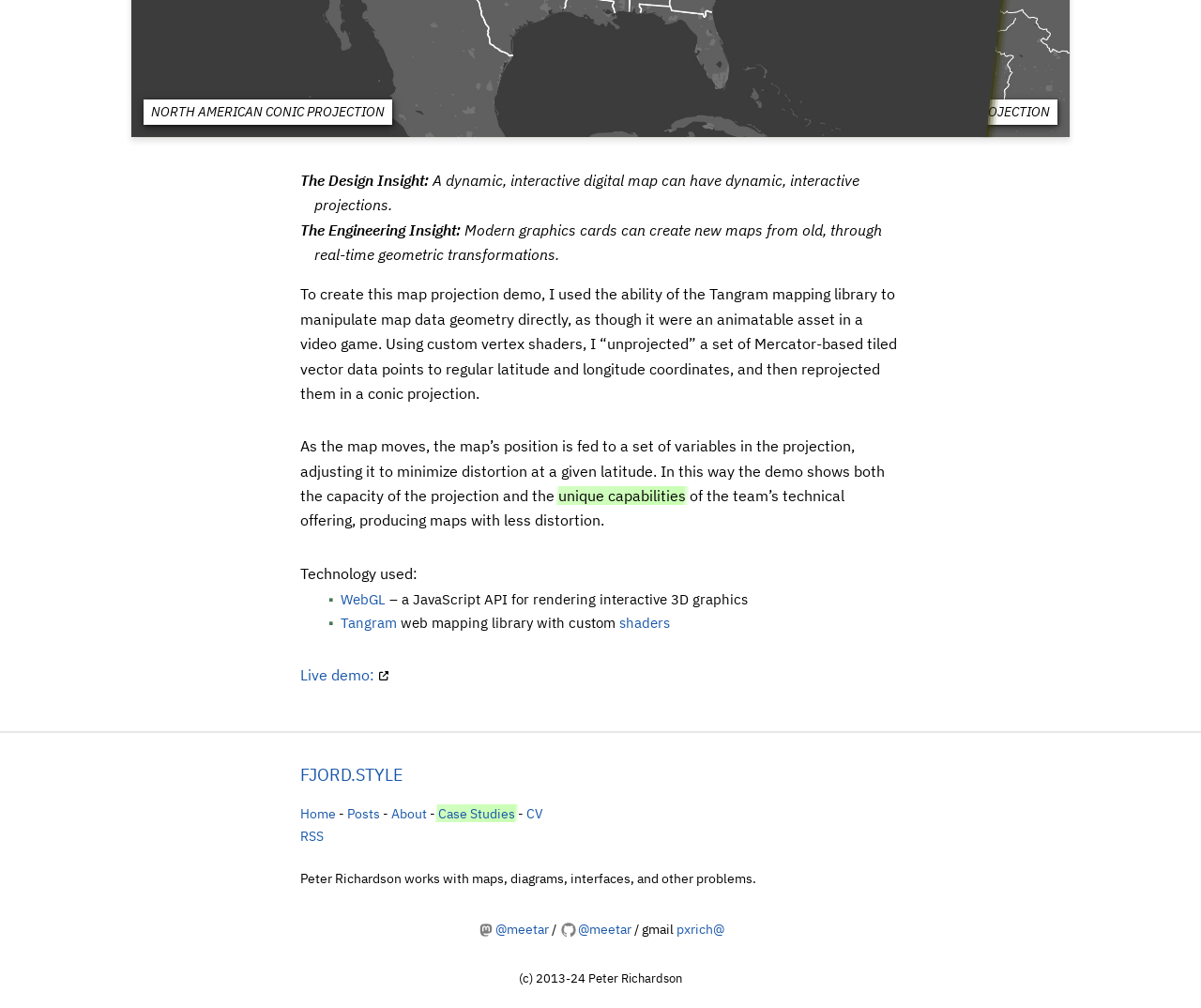Find the bounding box coordinates of the element to click in order to complete this instruction: "Click the 'Live demo:' link". The bounding box coordinates must be four float numbers between 0 and 1, denoted as [left, top, right, bottom].

[0.25, 0.66, 0.323, 0.679]